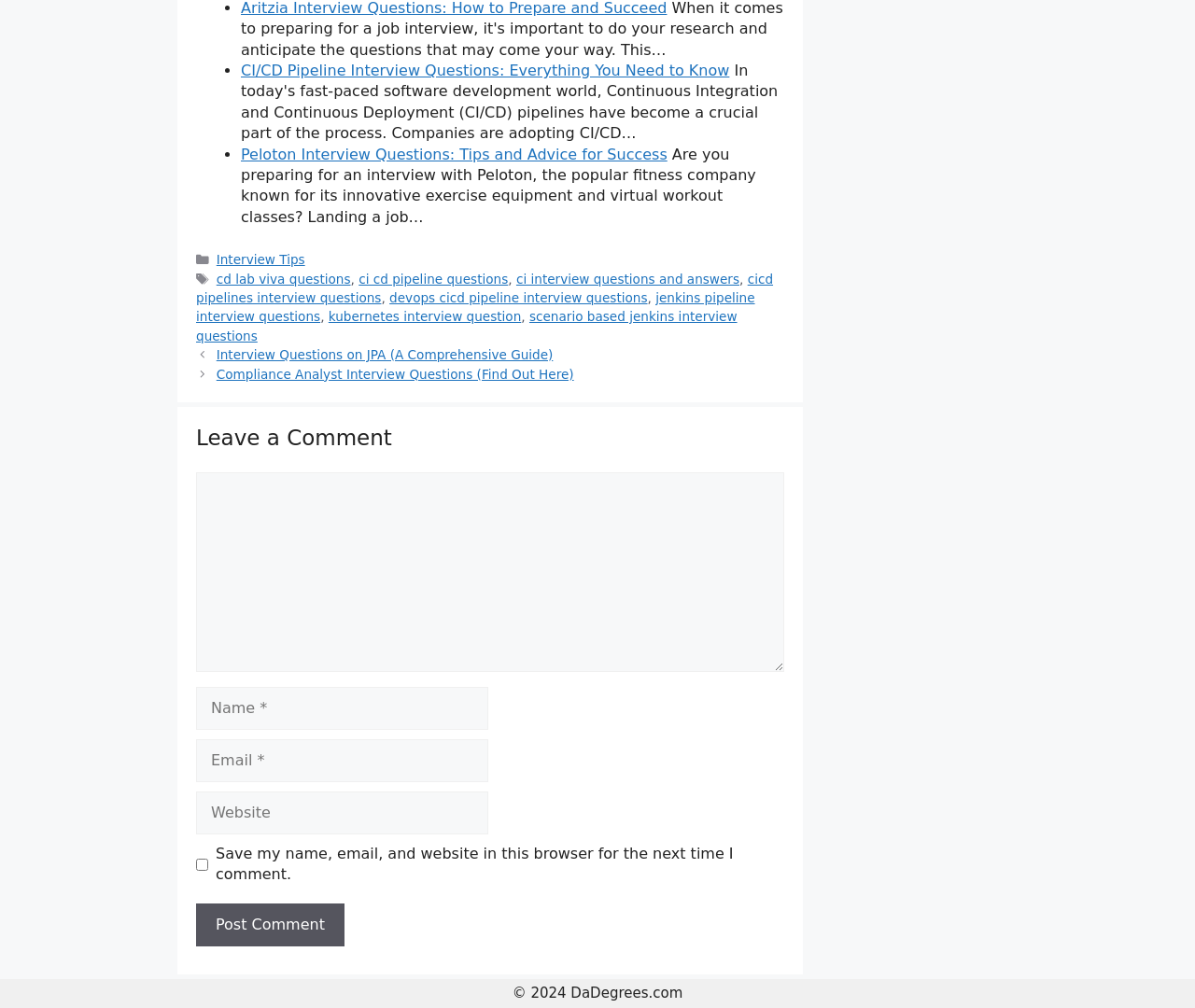From the webpage screenshot, identify the region described by parent_node: Search for: value="Search". Provide the bounding box coordinates as (top-left x, top-left y, bottom-right x, bottom-right y), with each value being a floating point number between 0 and 1.

None